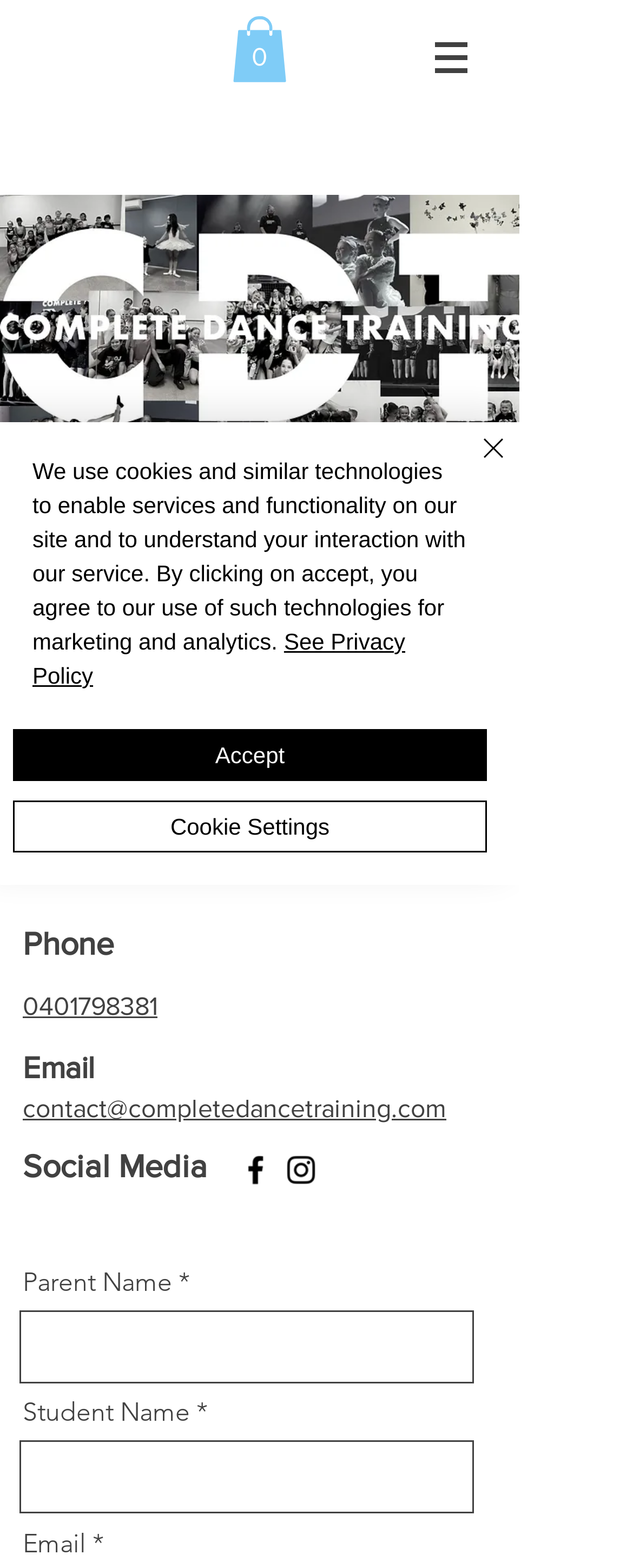Please give a succinct answer to the question in one word or phrase:
What is the name of the directors mentioned on the webpage?

Jenna and Jerrika Howley